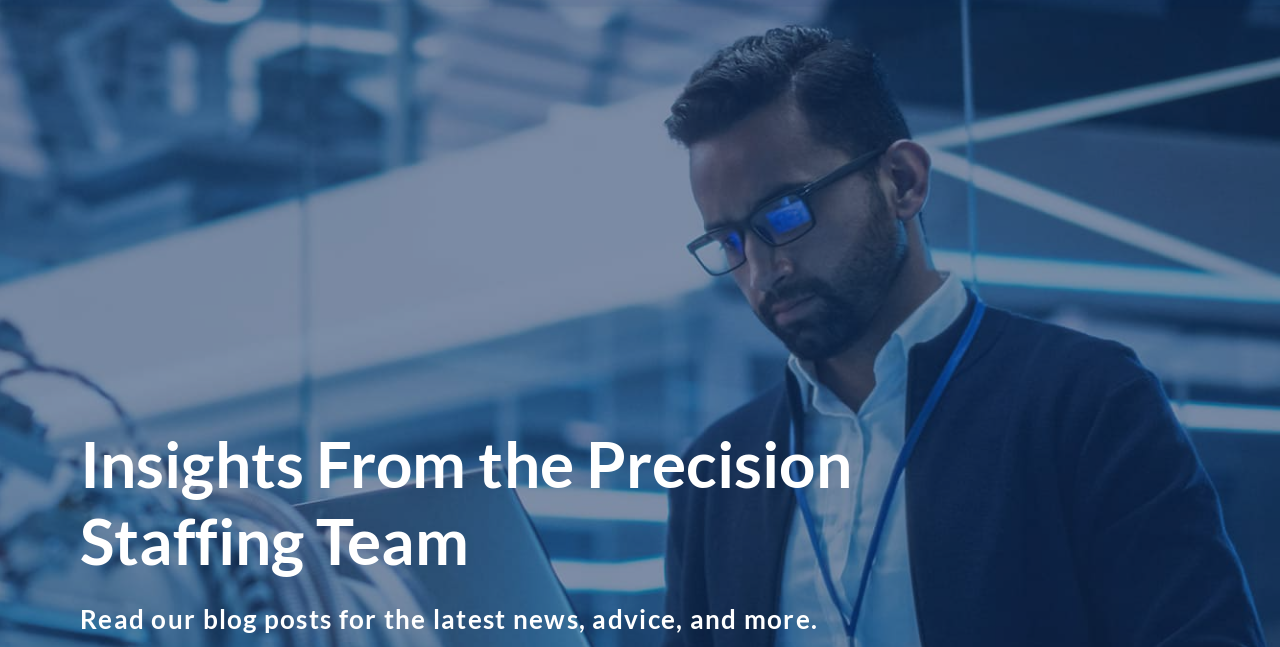Find the bounding box coordinates of the element to click in order to complete the given instruction: "Login as an employee."

[0.753, 0.022, 0.841, 0.051]